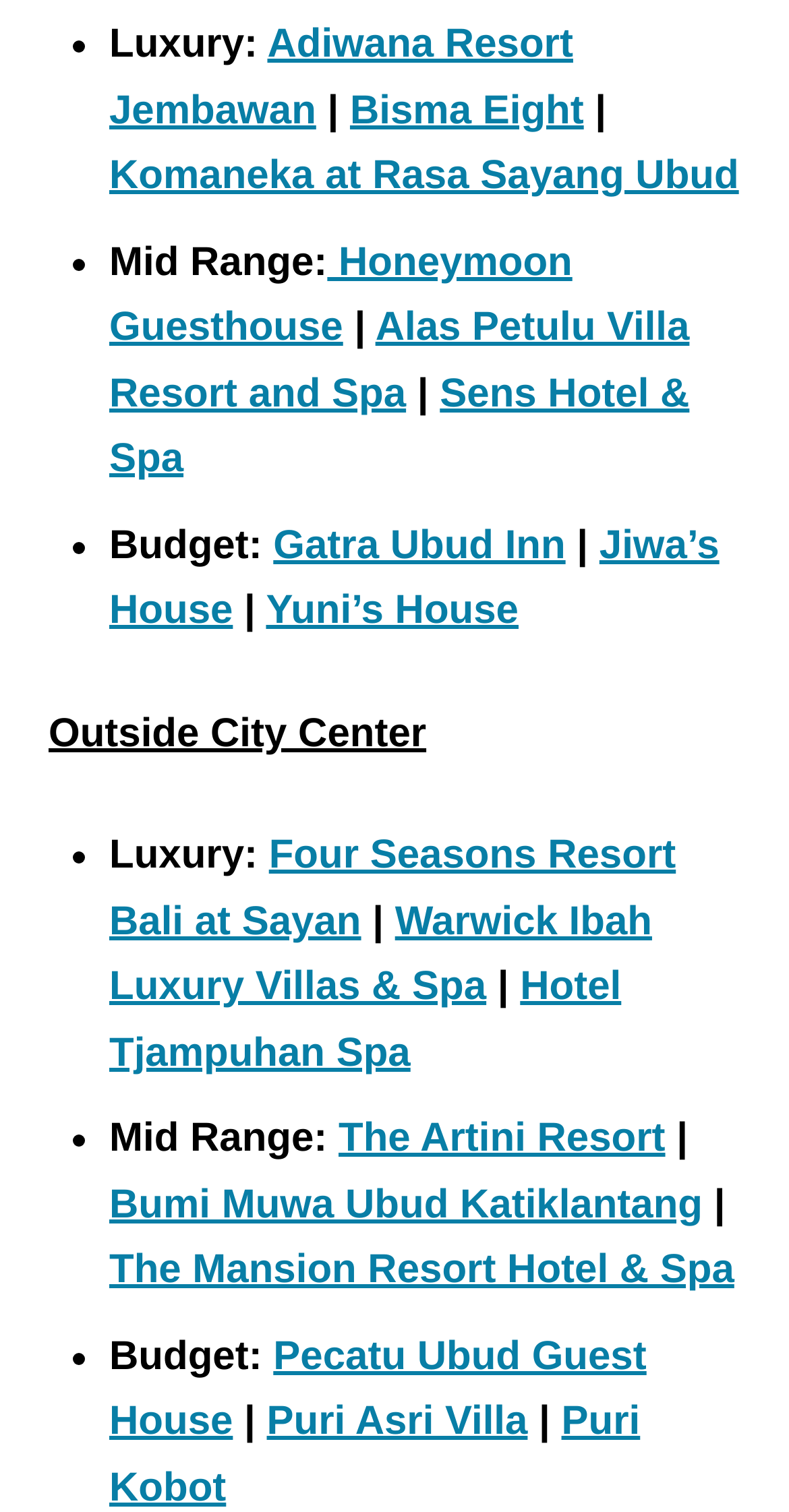Please provide the bounding box coordinates for the element that needs to be clicked to perform the instruction: "Type company name". The coordinates must consist of four float numbers between 0 and 1, formatted as [left, top, right, bottom].

None